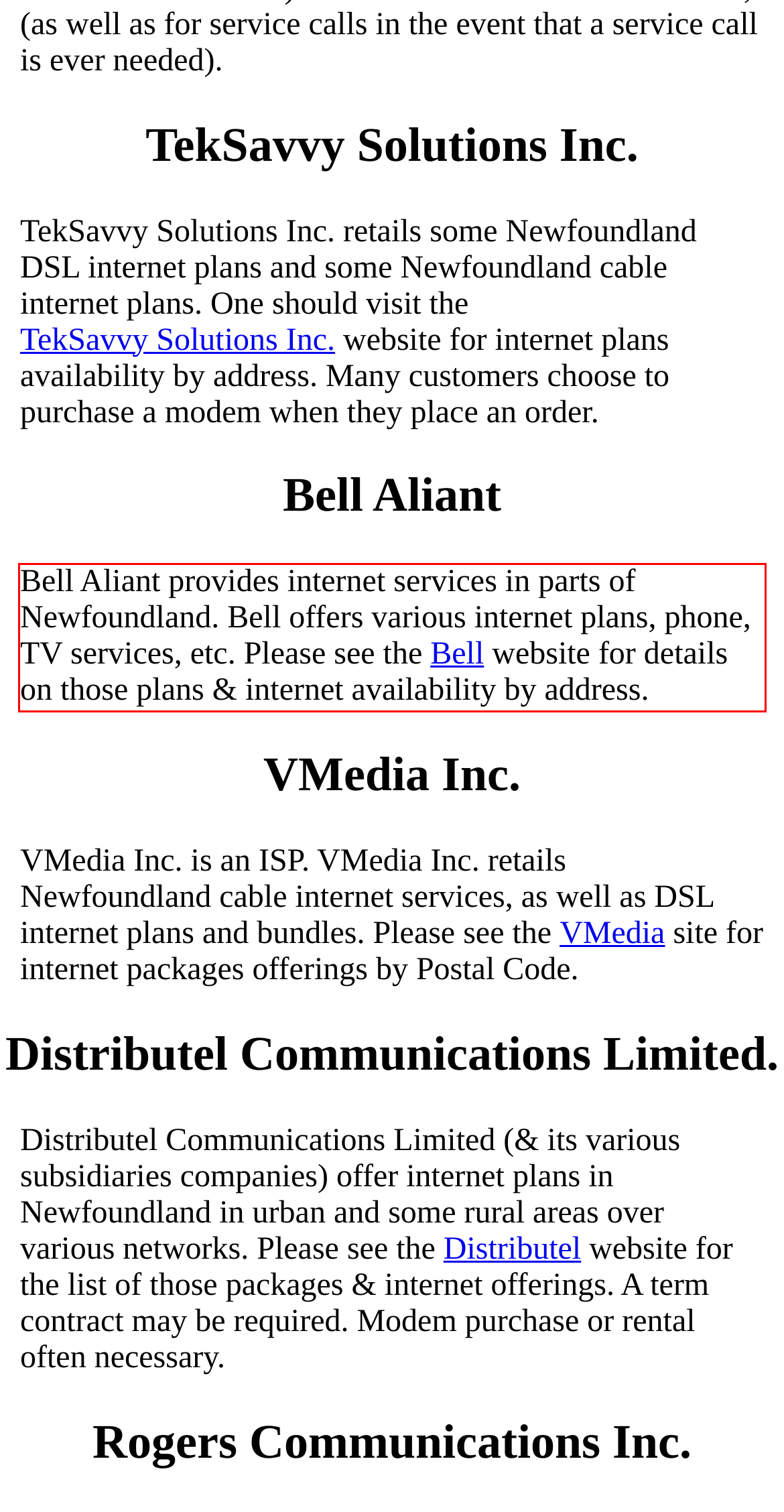Given a webpage screenshot with a red bounding box, perform OCR to read and deliver the text enclosed by the red bounding box.

Bell Aliant provides internet services in parts of Newfoundland. Bell offers various internet plans, phone, TV services, etc. Please see the Bell website for details on those plans & internet availability by address.